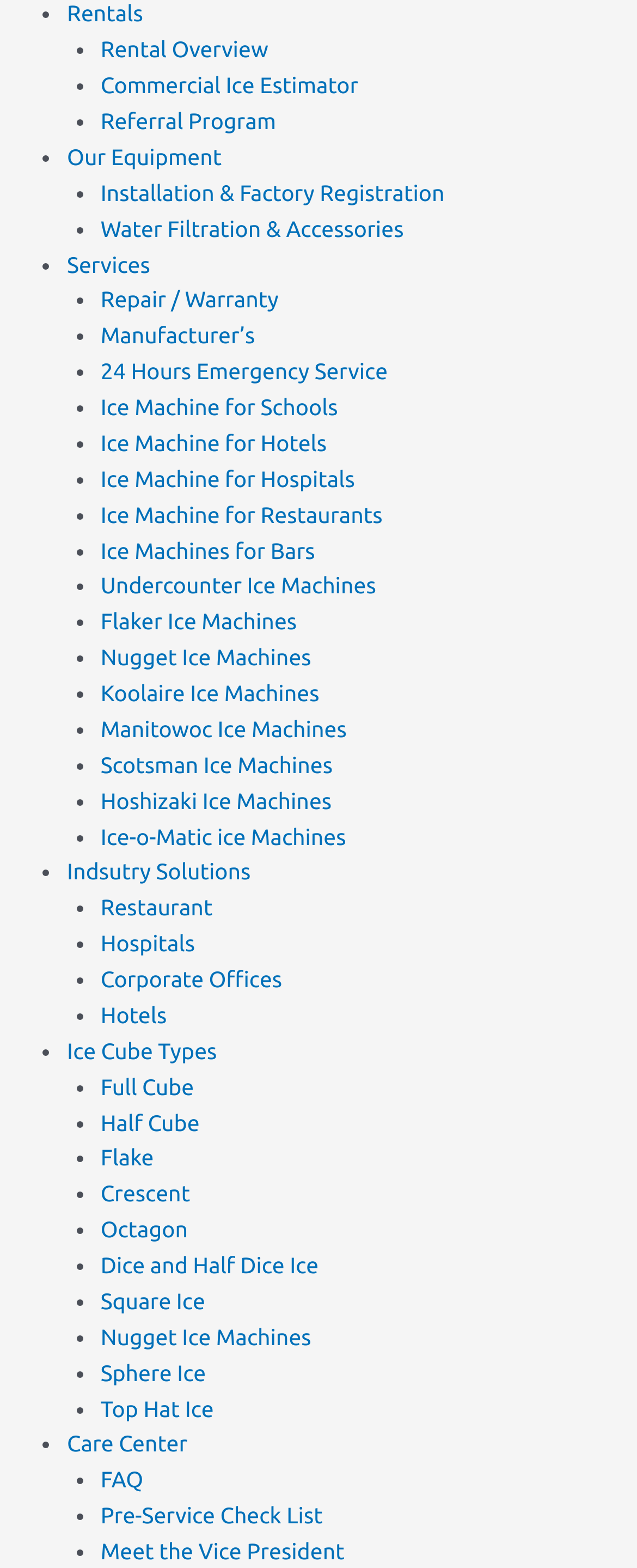What type of ice is produced by 'Nugget Ice Machines'?
Please answer the question with a single word or phrase, referencing the image.

Nugget Ice